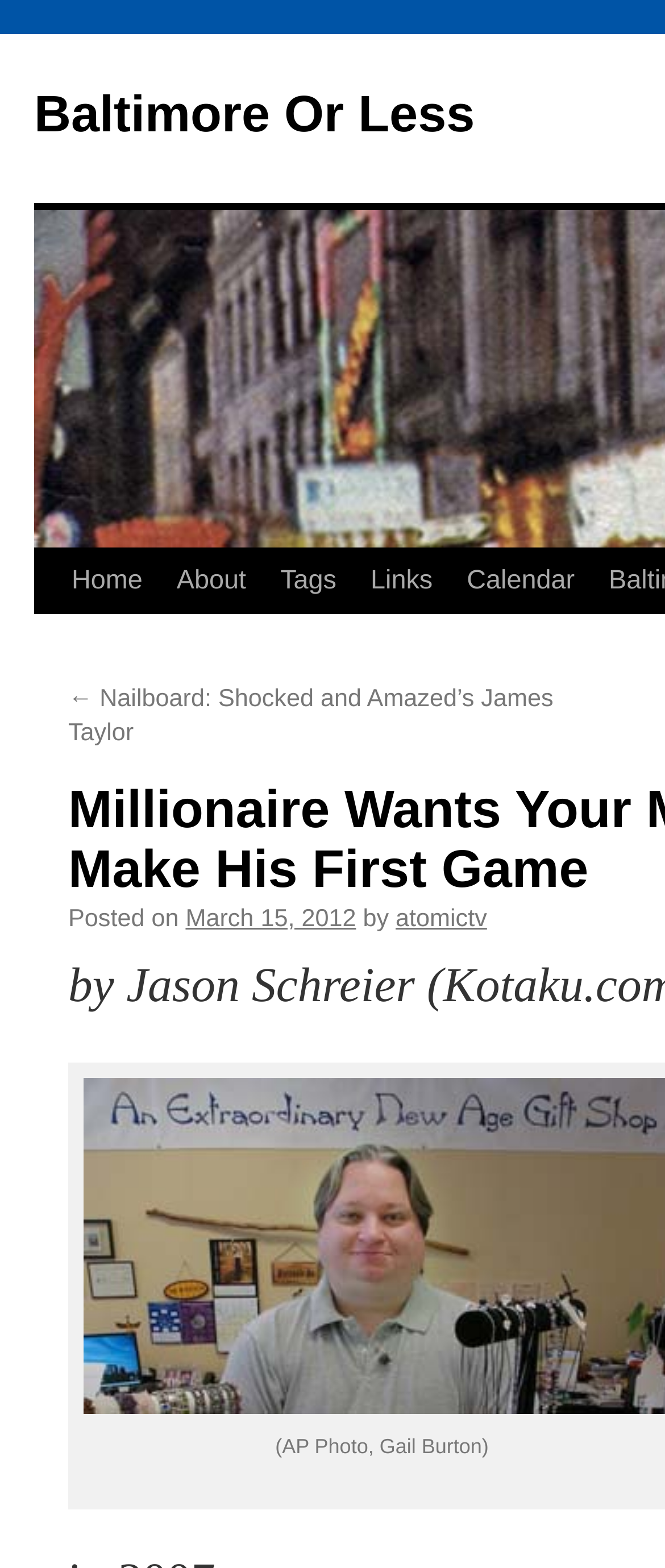Please provide a detailed answer to the question below by examining the image:
What is the date of the current article?

I found the date of the current article by looking at the text 'Posted on' which is followed by a link 'March 15, 2012', indicating that March 15, 2012 is the date of the current article.